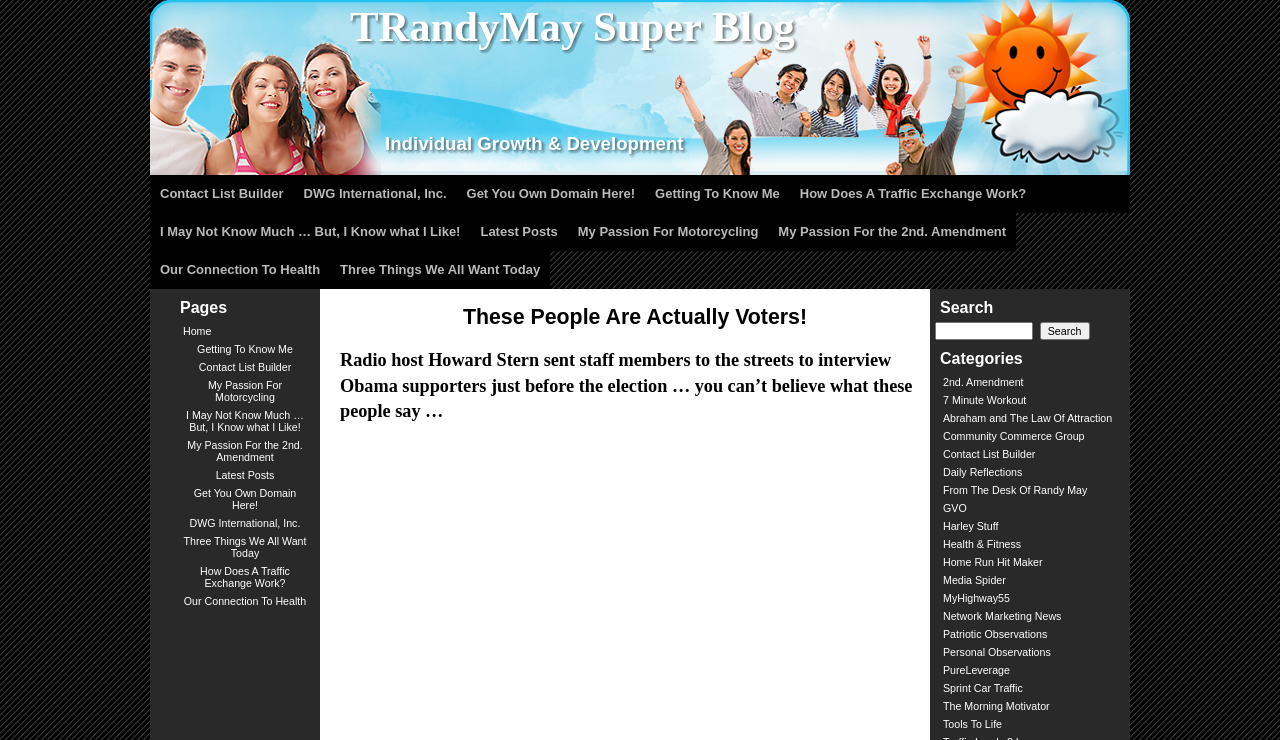Please locate the bounding box coordinates of the element's region that needs to be clicked to follow the instruction: "Click on the 'Tech' link". The bounding box coordinates should be provided as four float numbers between 0 and 1, i.e., [left, top, right, bottom].

None